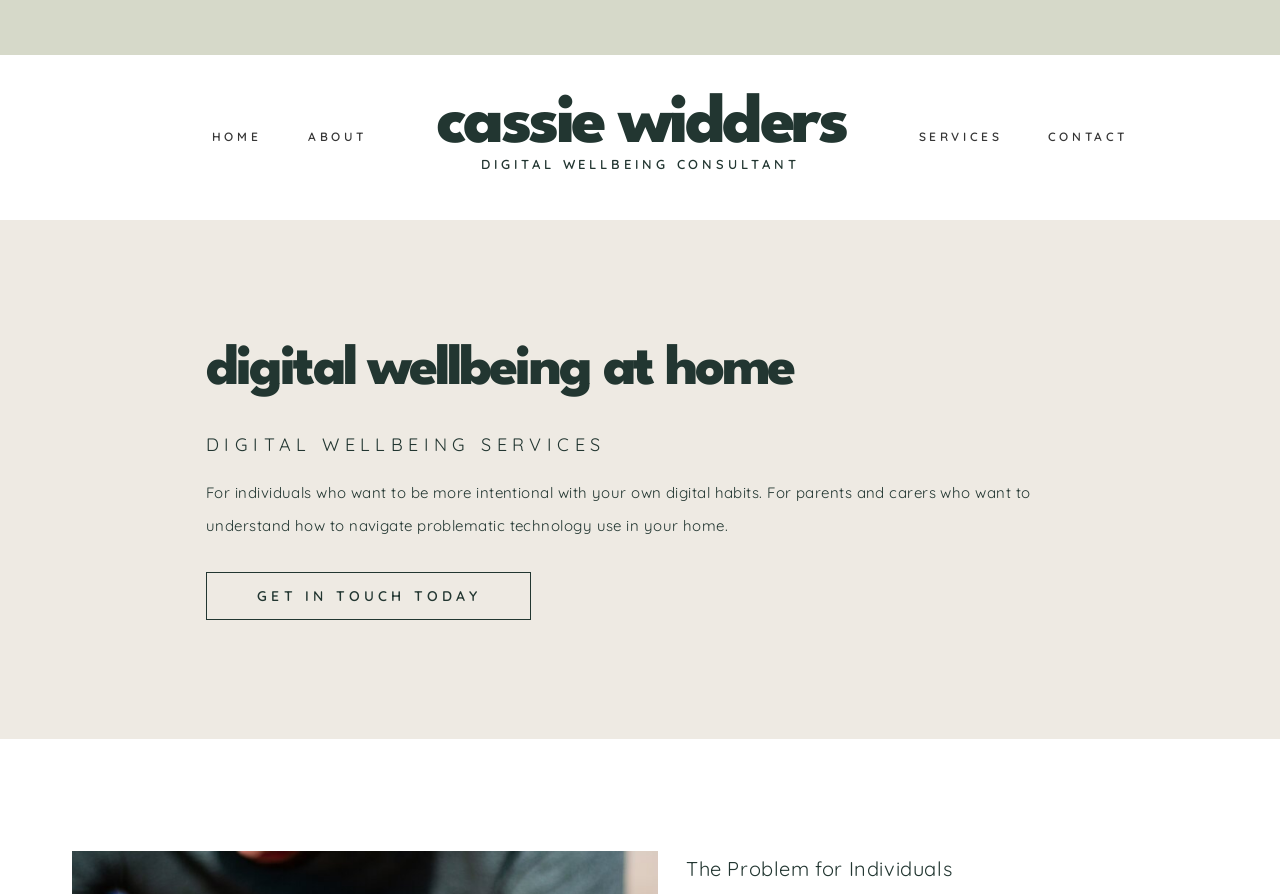Locate the bounding box coordinates of the UI element described by: "parent_node: GET IN TOUCH TODAY". The bounding box coordinates should consist of four float numbers between 0 and 1, i.e., [left, top, right, bottom].

[0.161, 0.64, 0.415, 0.694]